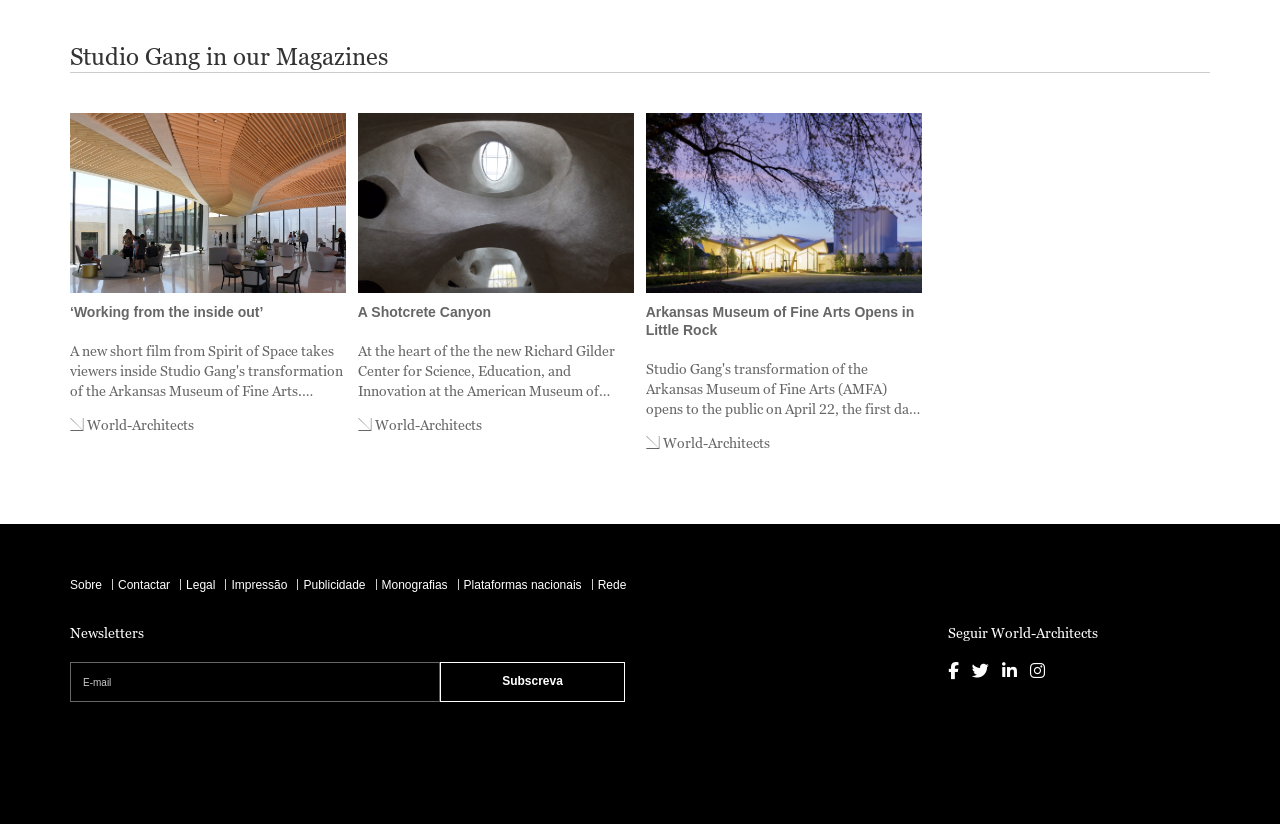What is the function of the 'Subscreva' button?
Provide a detailed answer to the question, using the image to inform your response.

The 'Subscreva' button is located next to the 'E-mail' textbox and is likely used to subscribe to a newsletter. When clicked, it probably sends a subscription request with the entered email address.